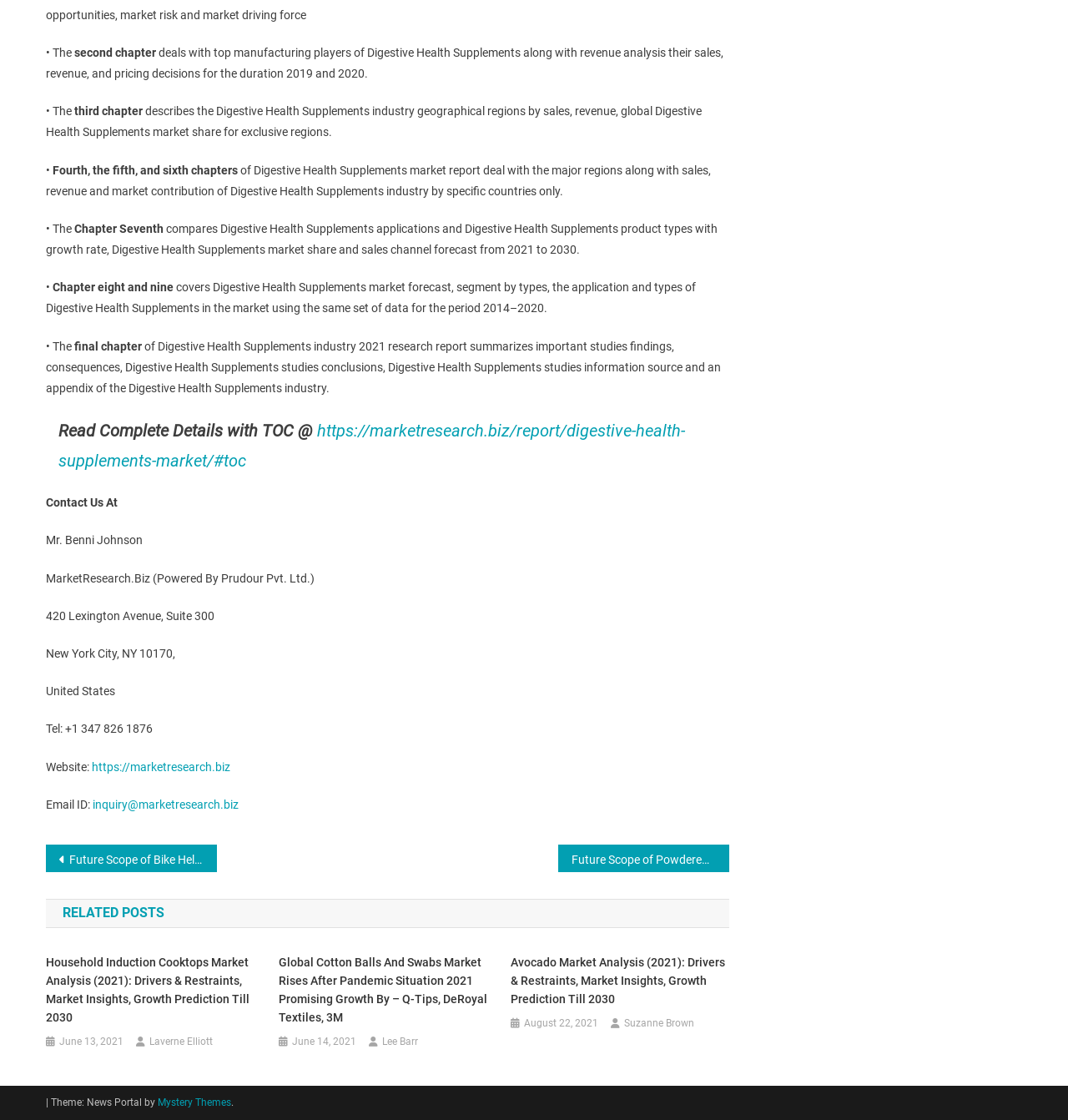Use a single word or phrase to answer the question: What is the title of the related post on Household Induction Cooktops?

Household Induction Cooktops Market Analysis (2021)